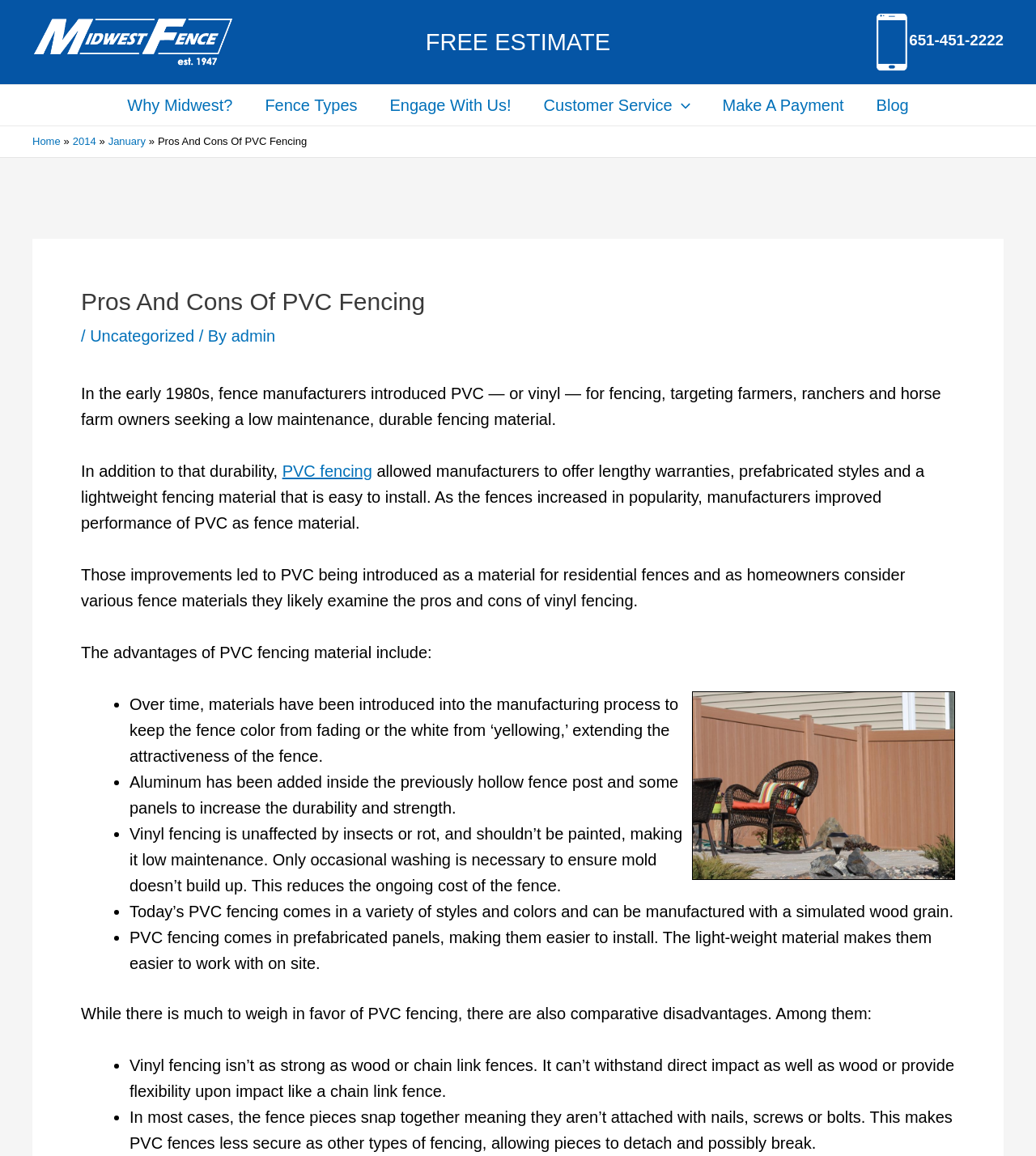Extract the bounding box coordinates of the UI element described: "January". Provide the coordinates in the format [left, top, right, bottom] with values ranging from 0 to 1.

[0.104, 0.117, 0.141, 0.128]